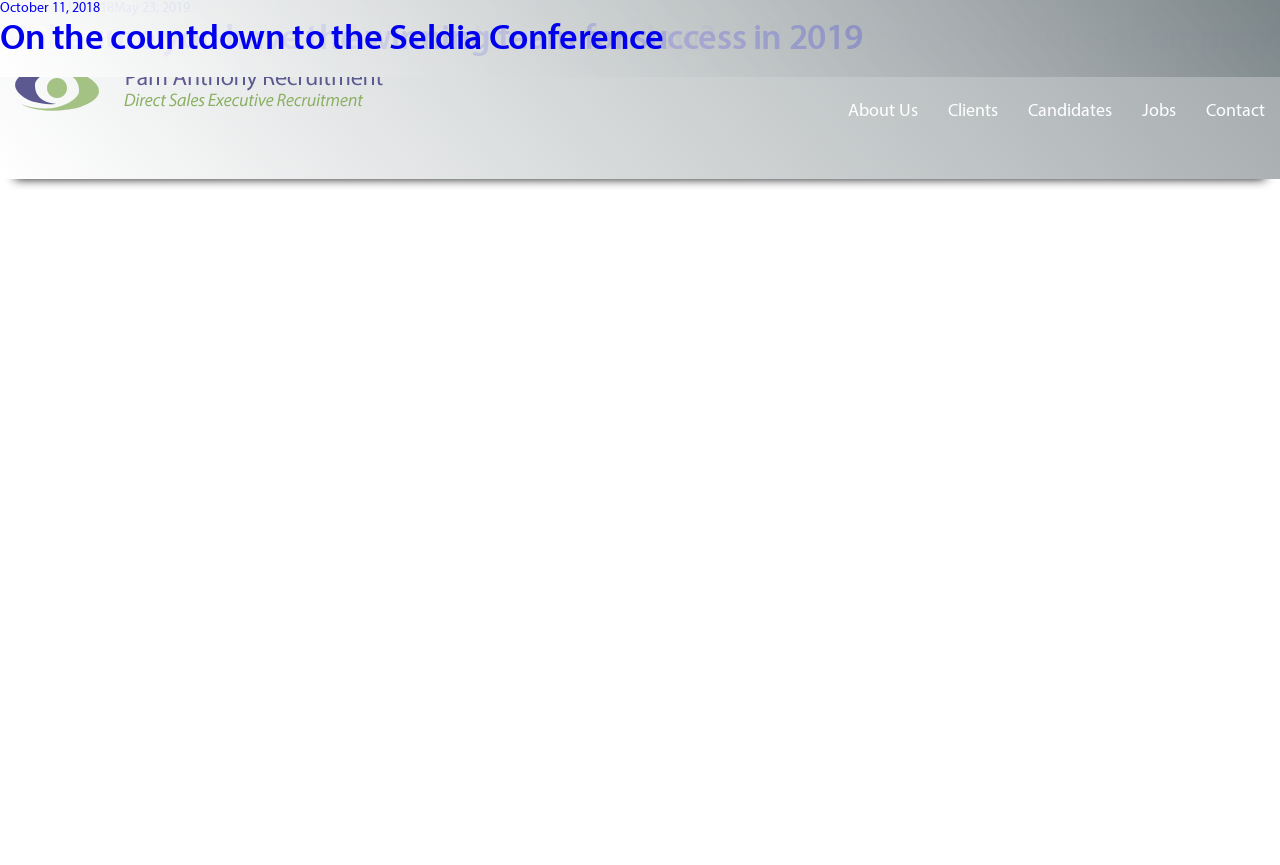What is the title of the first article on the webpage?
Look at the image and respond with a one-word or short phrase answer.

Interview with Cambridge Weight Plan on Becoming an Employee-Owned Company